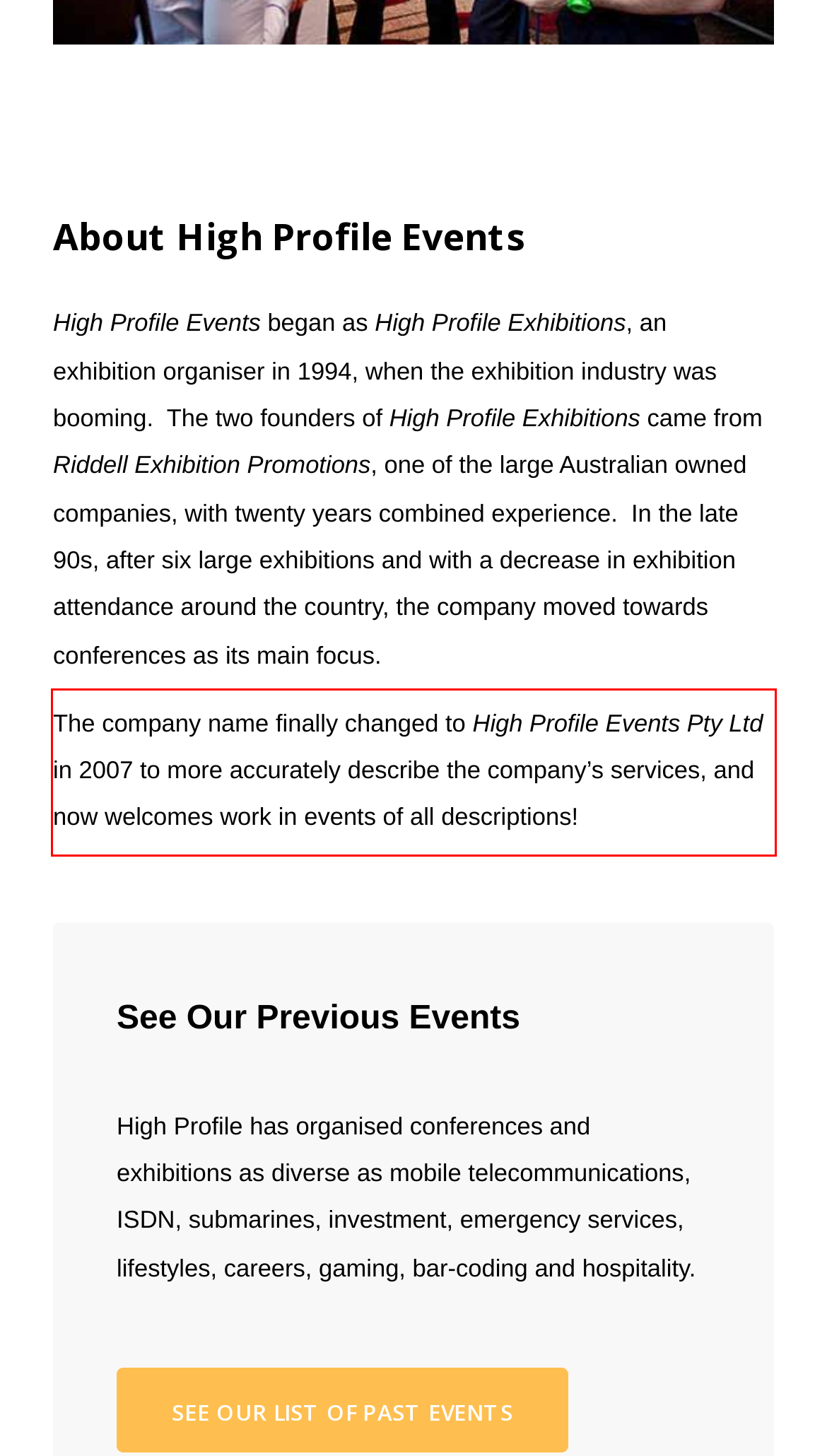You are provided with a screenshot of a webpage that includes a red bounding box. Extract and generate the text content found within the red bounding box.

The company name finally changed to High Profile Events Pty Ltd in 2007 to more accurately describe the company’s services, and now welcomes work in events of all descriptions!